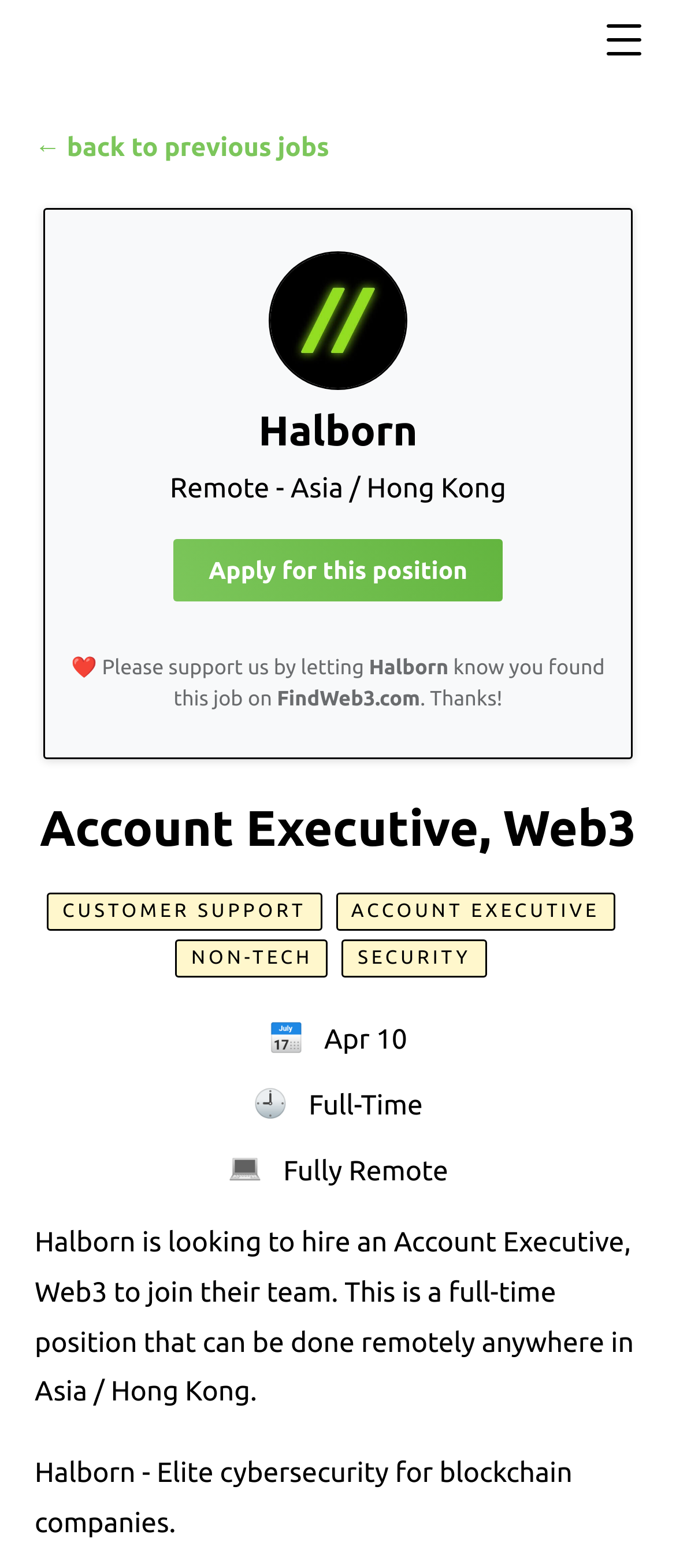Find the bounding box coordinates for the UI element whose description is: "Account Executive". The coordinates should be four float numbers between 0 and 1, in the format [left, top, right, bottom].

[0.496, 0.569, 0.91, 0.594]